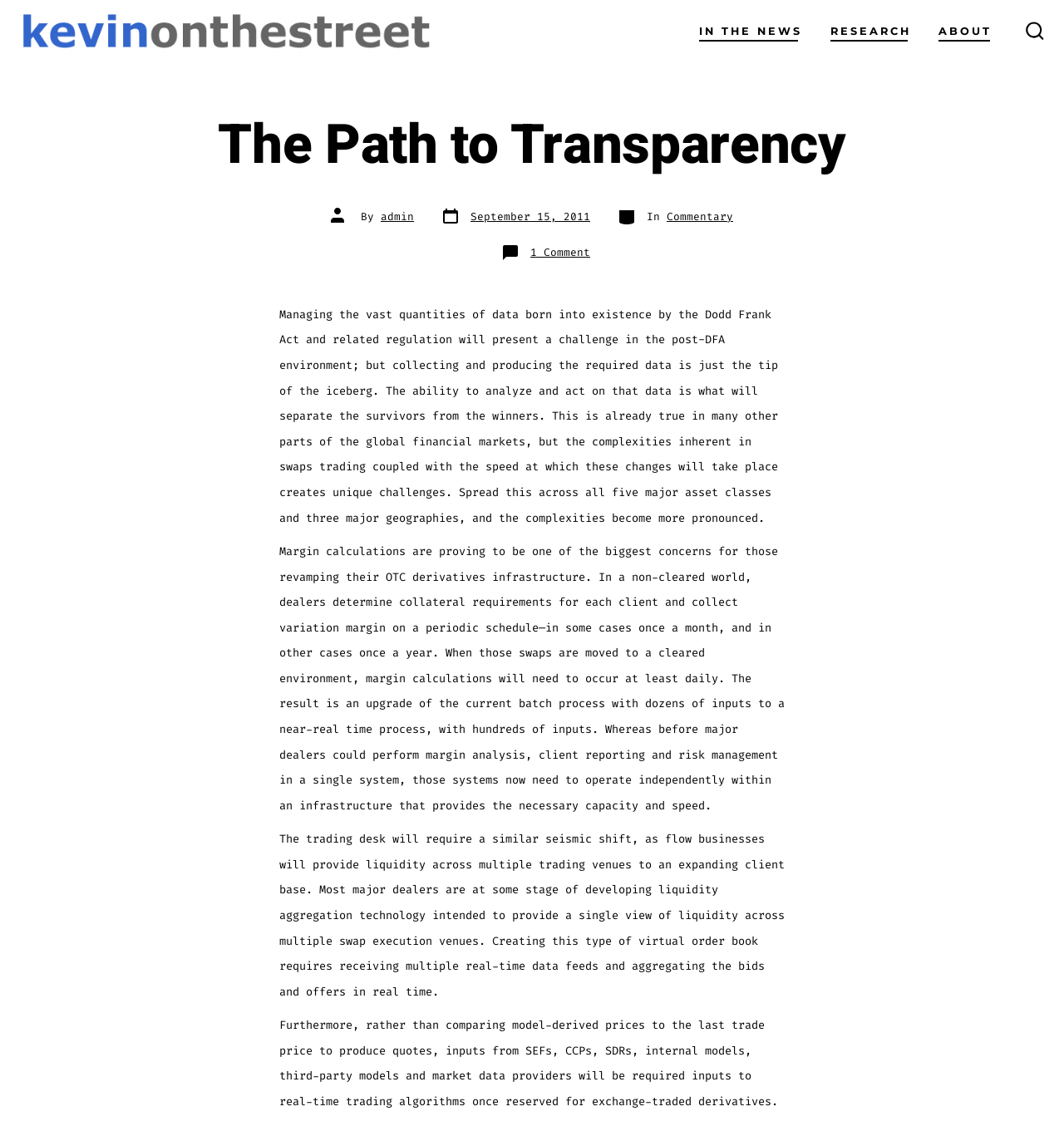Given the element description alt="Kevin on the Street", identify the bounding box coordinates for the UI element on the webpage screenshot. The format should be (top-left x, top-left y, bottom-right x, bottom-right y), with values between 0 and 1.

[0.019, 0.008, 0.41, 0.049]